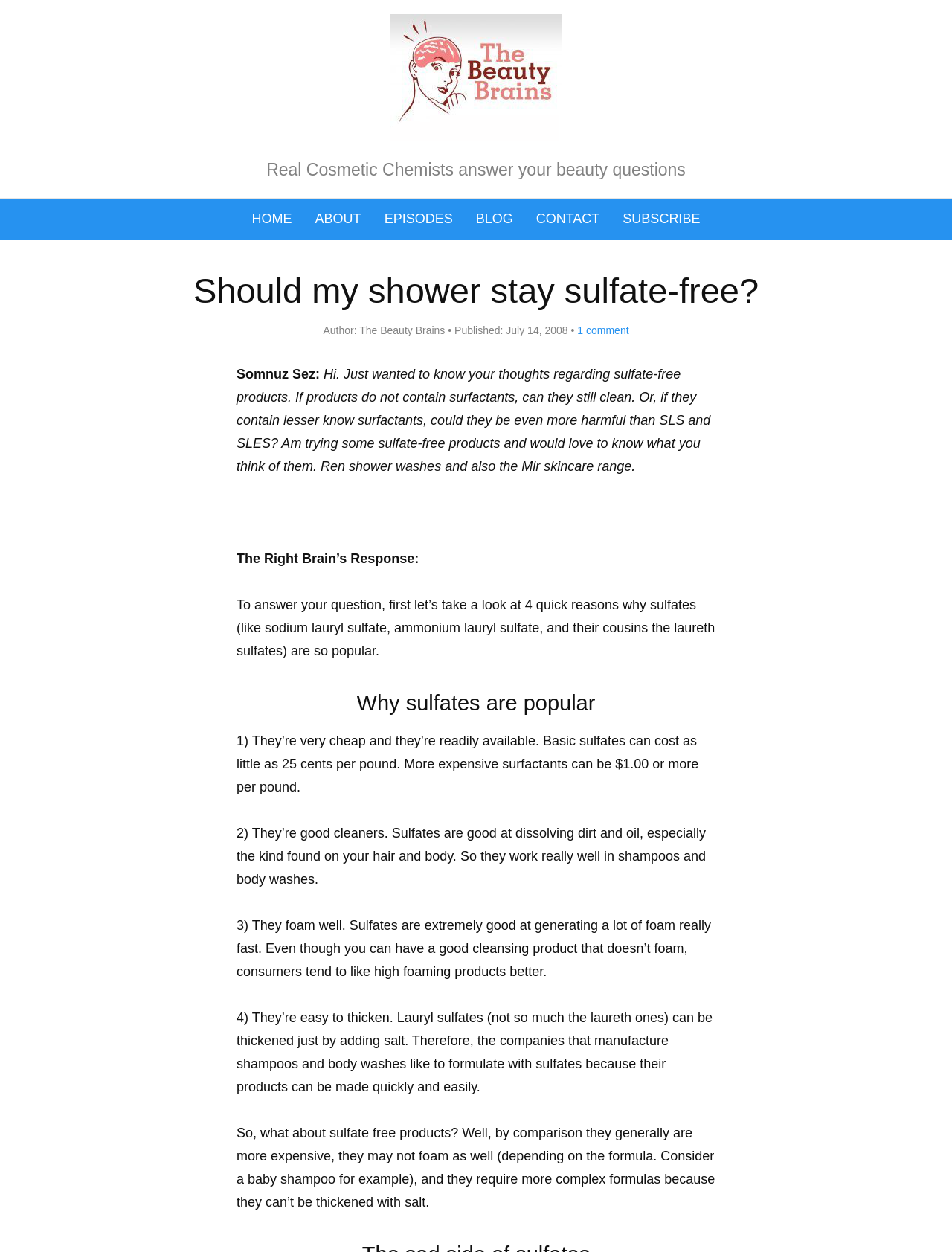Who is the author of the article?
Using the information from the image, answer the question thoroughly.

I determined the author of the article by looking at the static text element 'Author:' and the subsequent static text element 'The Beauty Brains', which suggests that the author is The Beauty Brains.